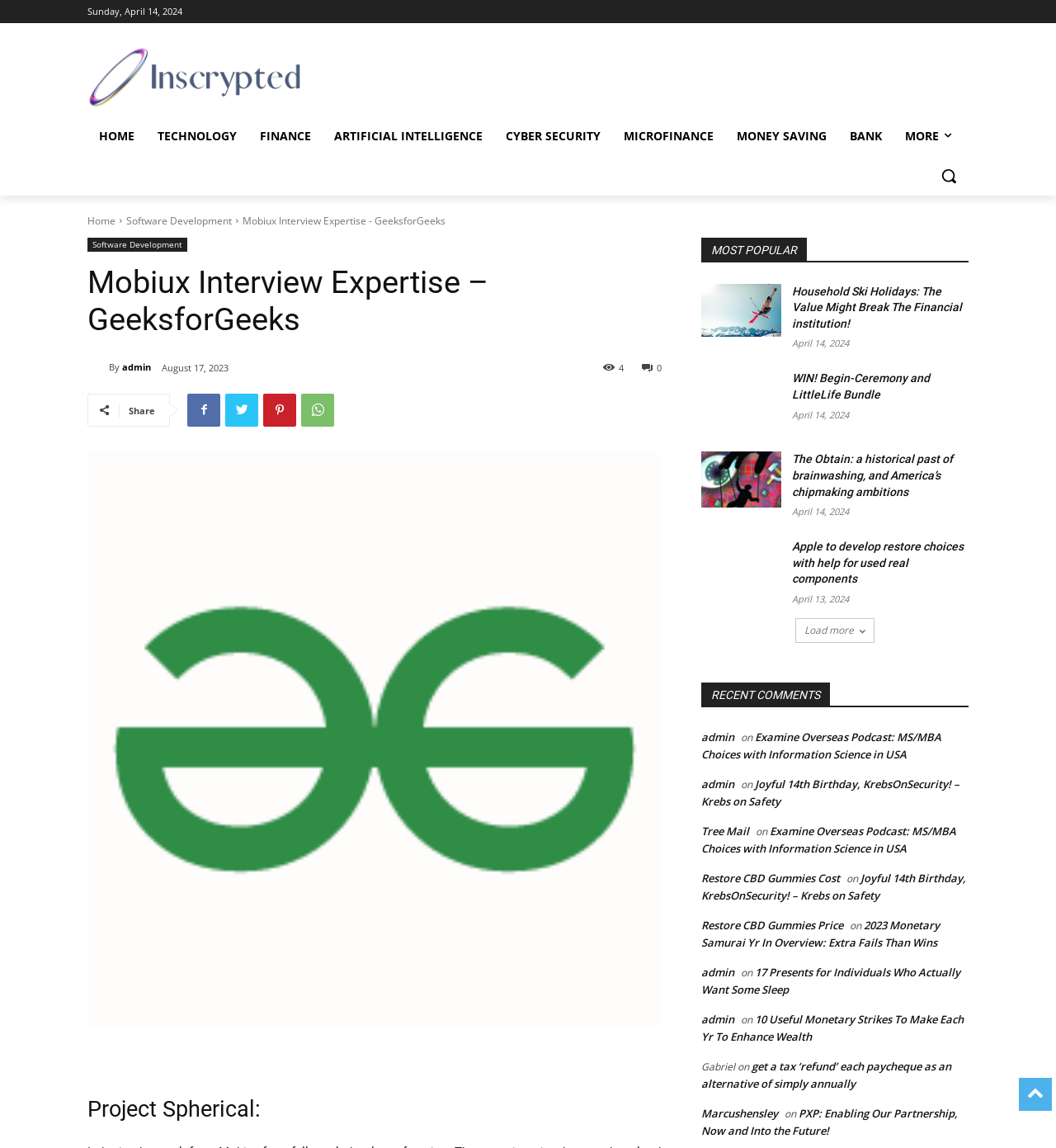Kindly determine the bounding box coordinates of the area that needs to be clicked to fulfill this instruction: "Read 'Project Spherical:' article".

[0.083, 0.953, 0.627, 0.98]